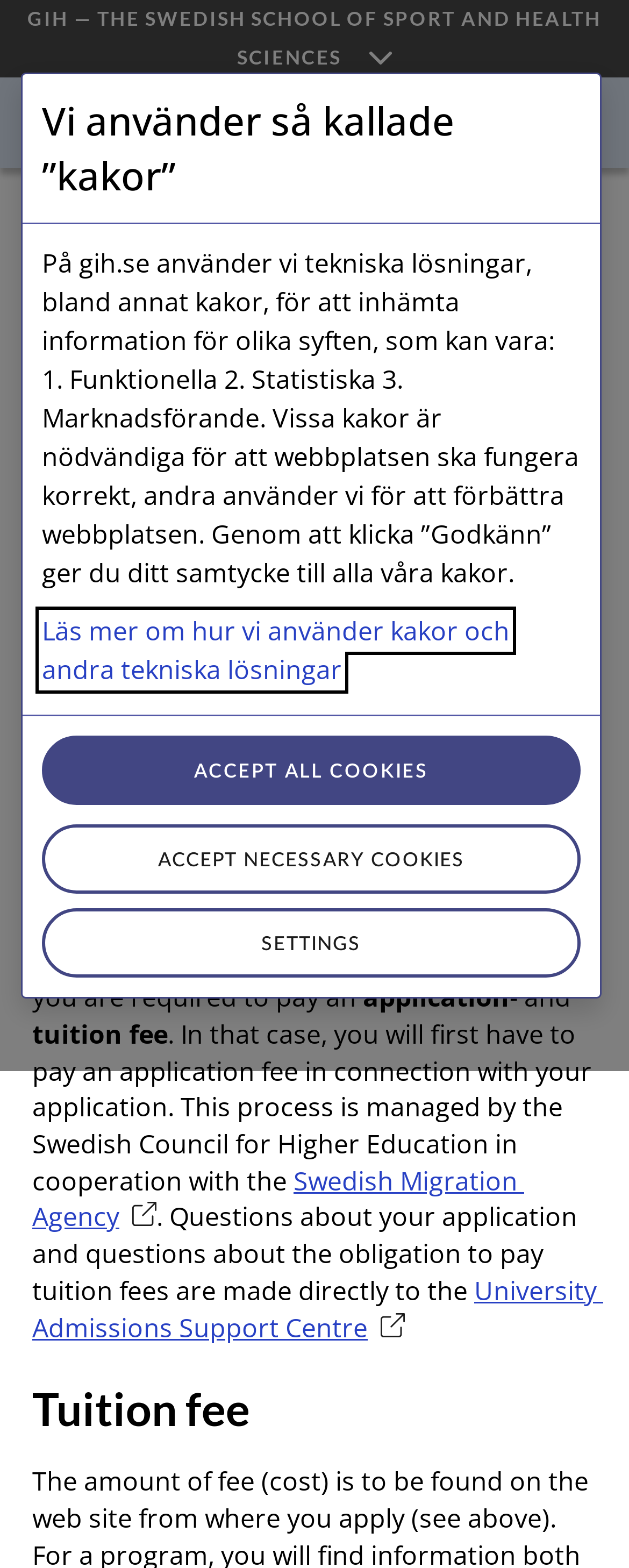Where do I apply for courses and programs?
Use the information from the screenshot to give a comprehensive response to the question.

I found the answer by reading the static text that says 'The application to each course and program offered by The Swedish School of Sport and Health Sciences - GIH is done through the University Admissions portal, see Universityadmissions.se - apply'.